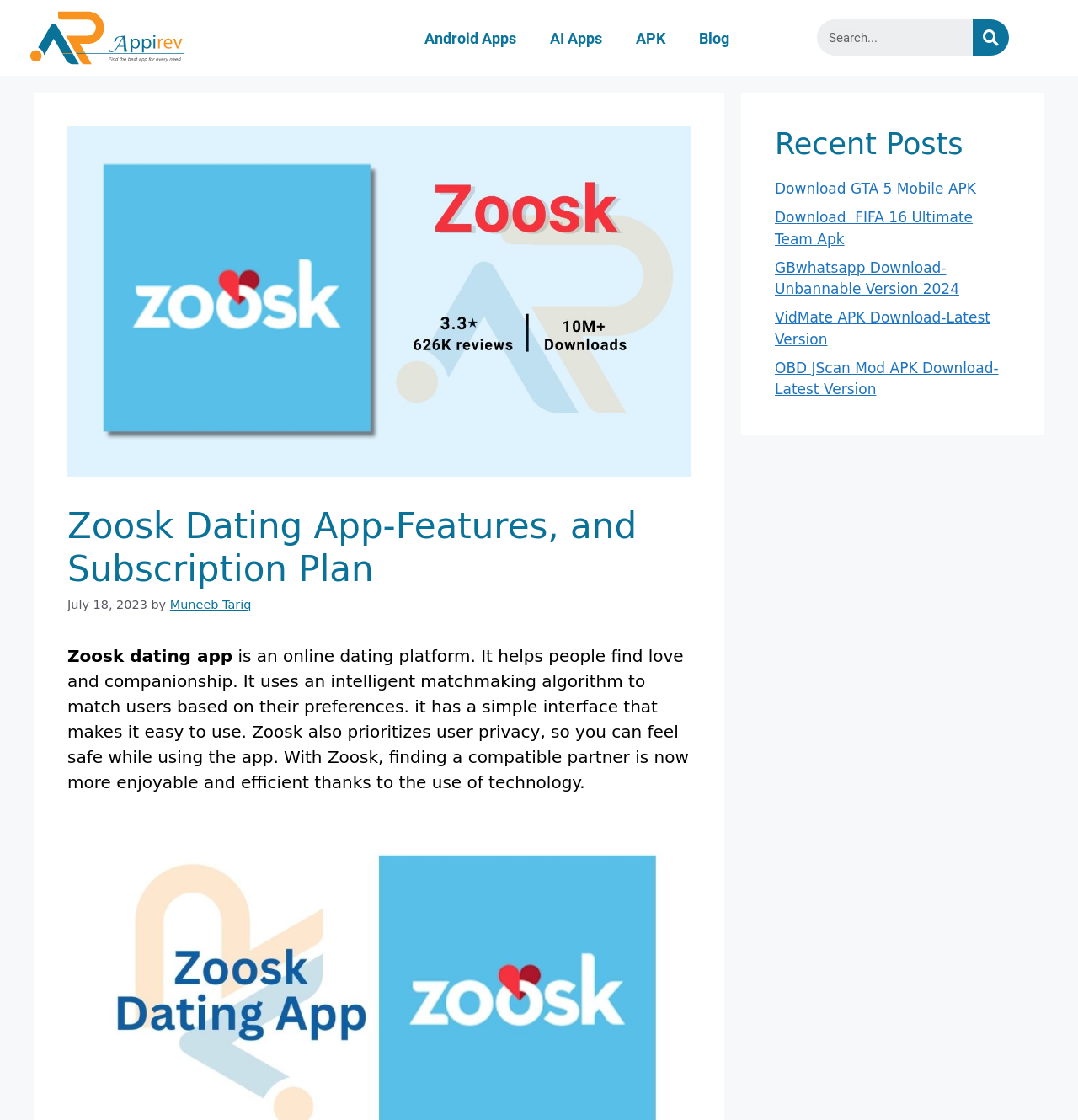Calculate the bounding box coordinates for the UI element based on the following description: "APK". Ensure the coordinates are four float numbers between 0 and 1, i.e., [left, top, right, bottom].

[0.574, 0.017, 0.632, 0.052]